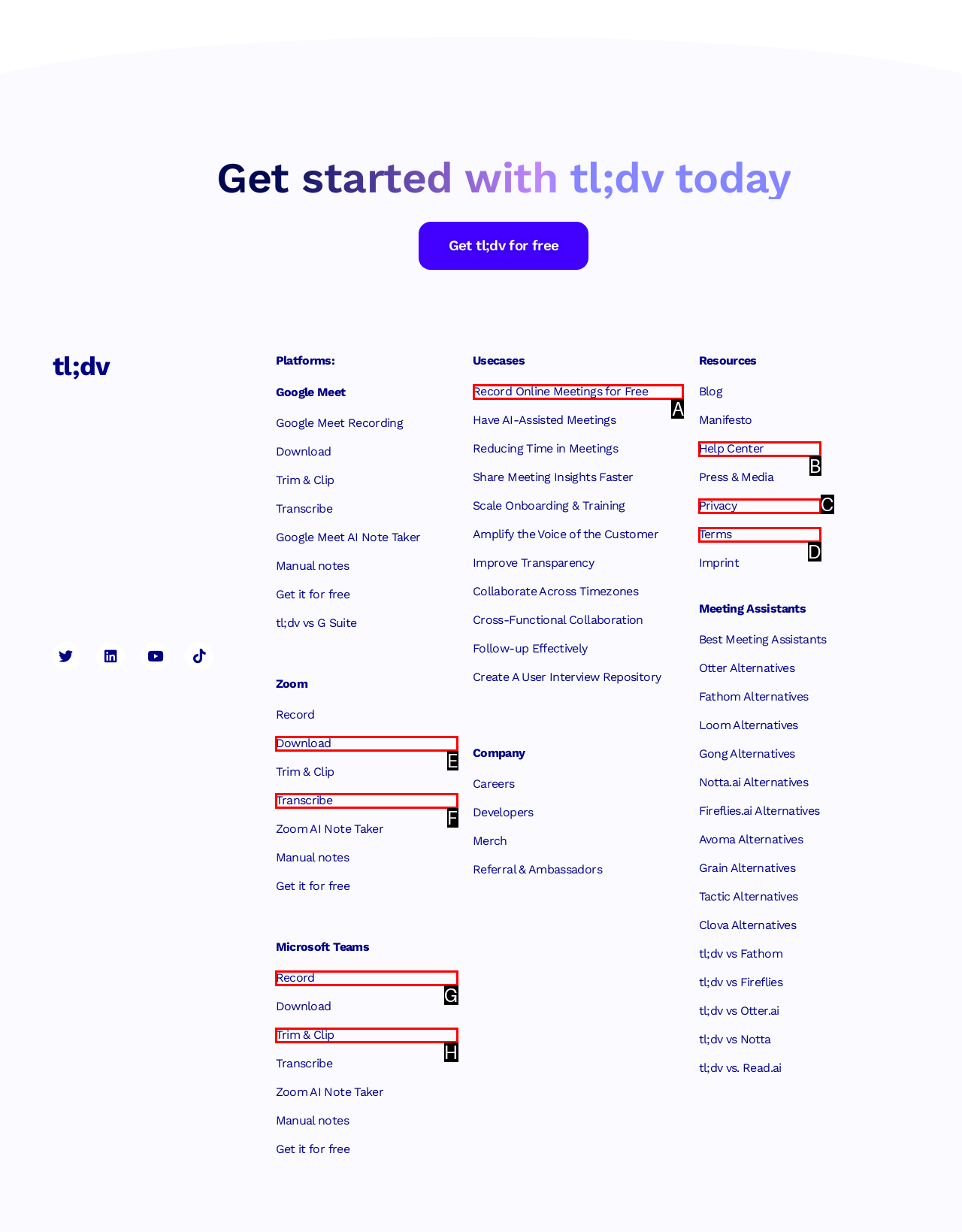Select the option that fits this description: Trim & Clip
Answer with the corresponding letter directly.

H